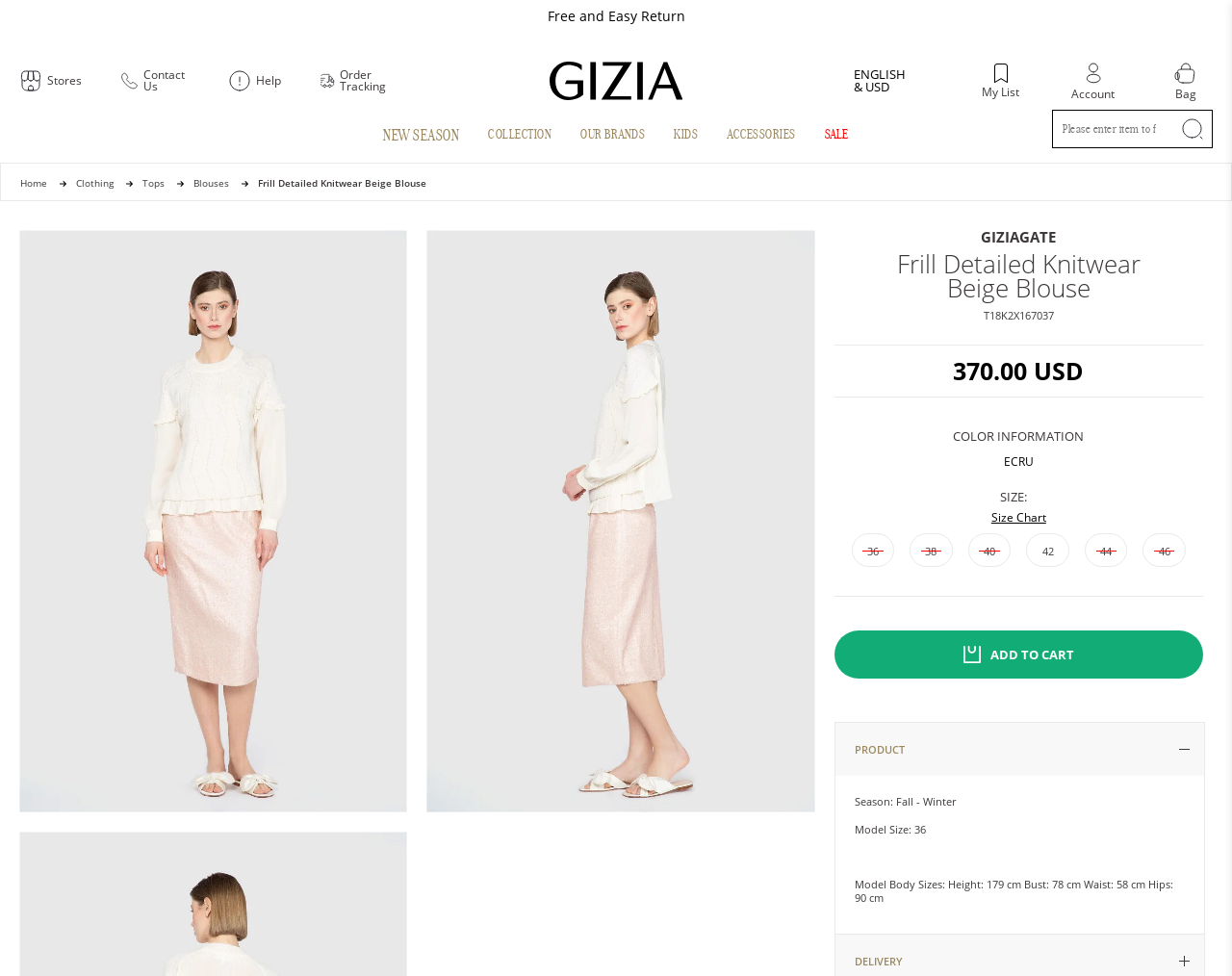Answer the question below with a single word or a brief phrase: 
What is the color of the product?

ECRU